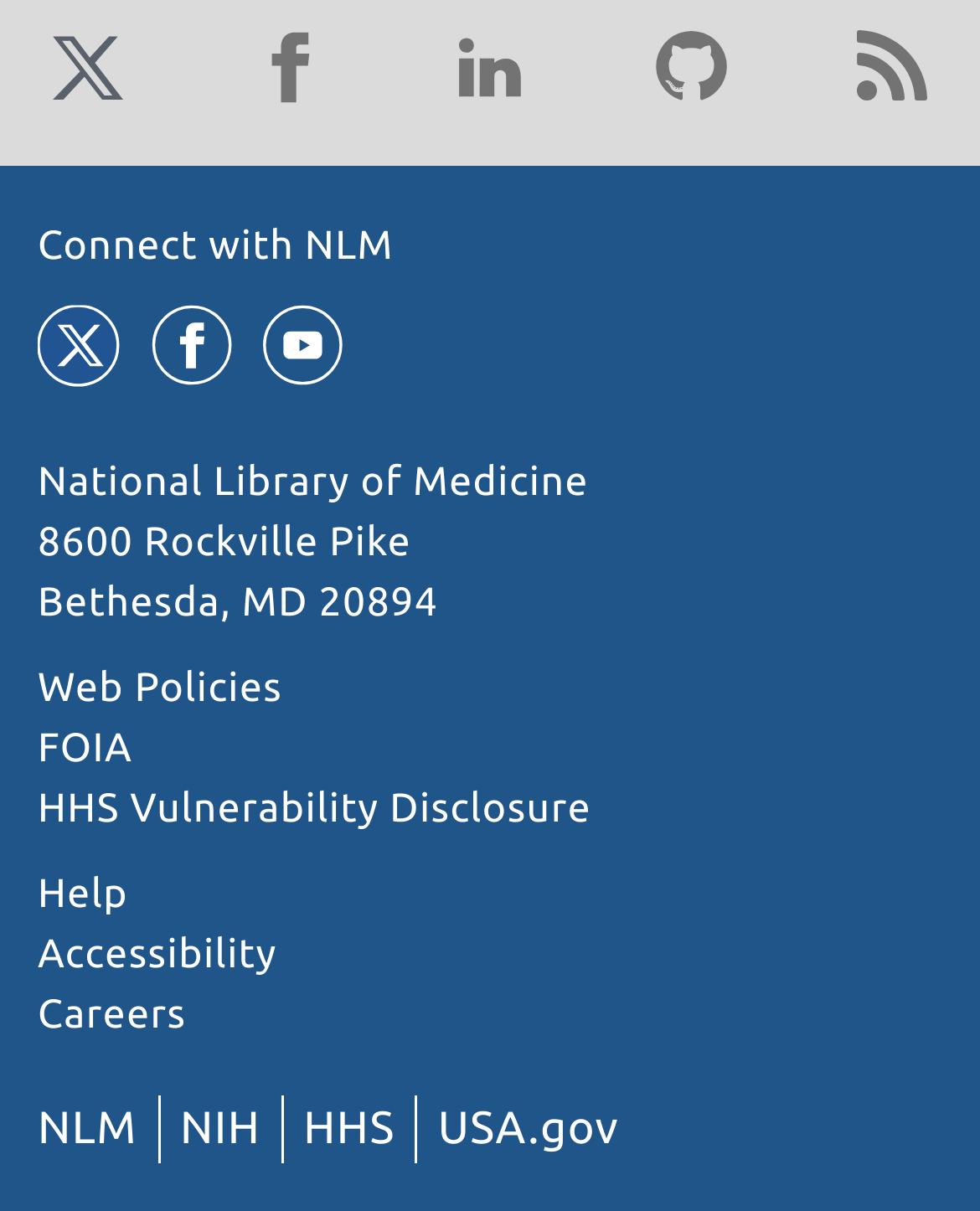Locate the bounding box coordinates of the area that needs to be clicked to fulfill the following instruction: "Go to the NLM blog". The coordinates should be in the format of four float numbers between 0 and 1, namely [left, top, right, bottom].

[0.859, 0.012, 0.962, 0.095]